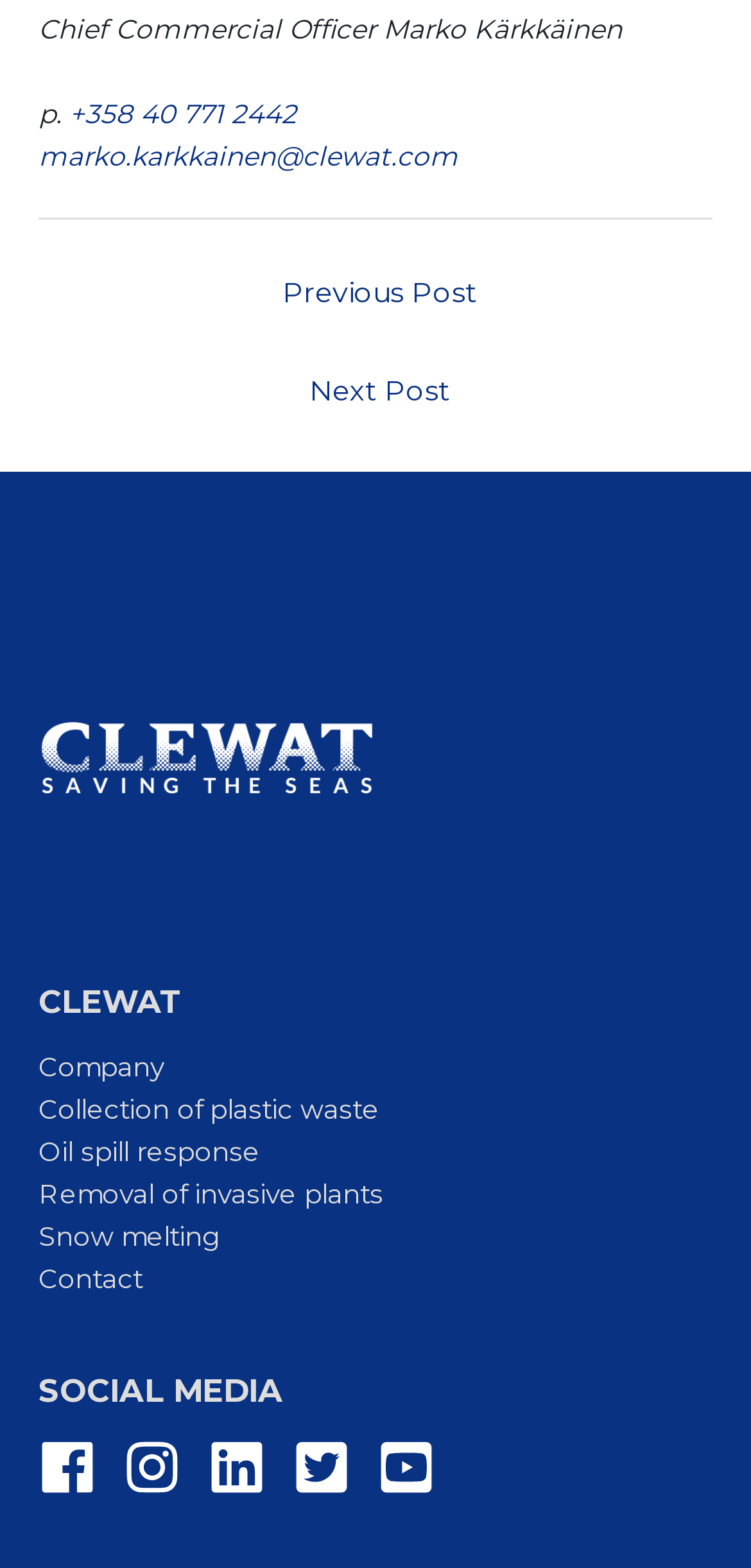Given the following UI element description: "Collection of plastic waste", find the bounding box coordinates in the webpage screenshot.

[0.051, 0.698, 0.505, 0.717]